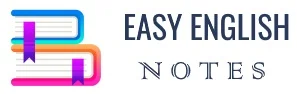Give a detailed account of everything present in the image.

The image features the logo of "Easy English Notes," a website dedicated to providing accessible educational resources for English language learners. The logo showcases stylized books in bright colors with vibrant ribbons, symbolizing knowledge and learning. The text "EASY ENGLISH NOTES" is presented in a modern, clean font, emphasizing the platform's focus on simplifying English language education. This branding reflects the site's ambition to make English studies engaging and approachable for all users.